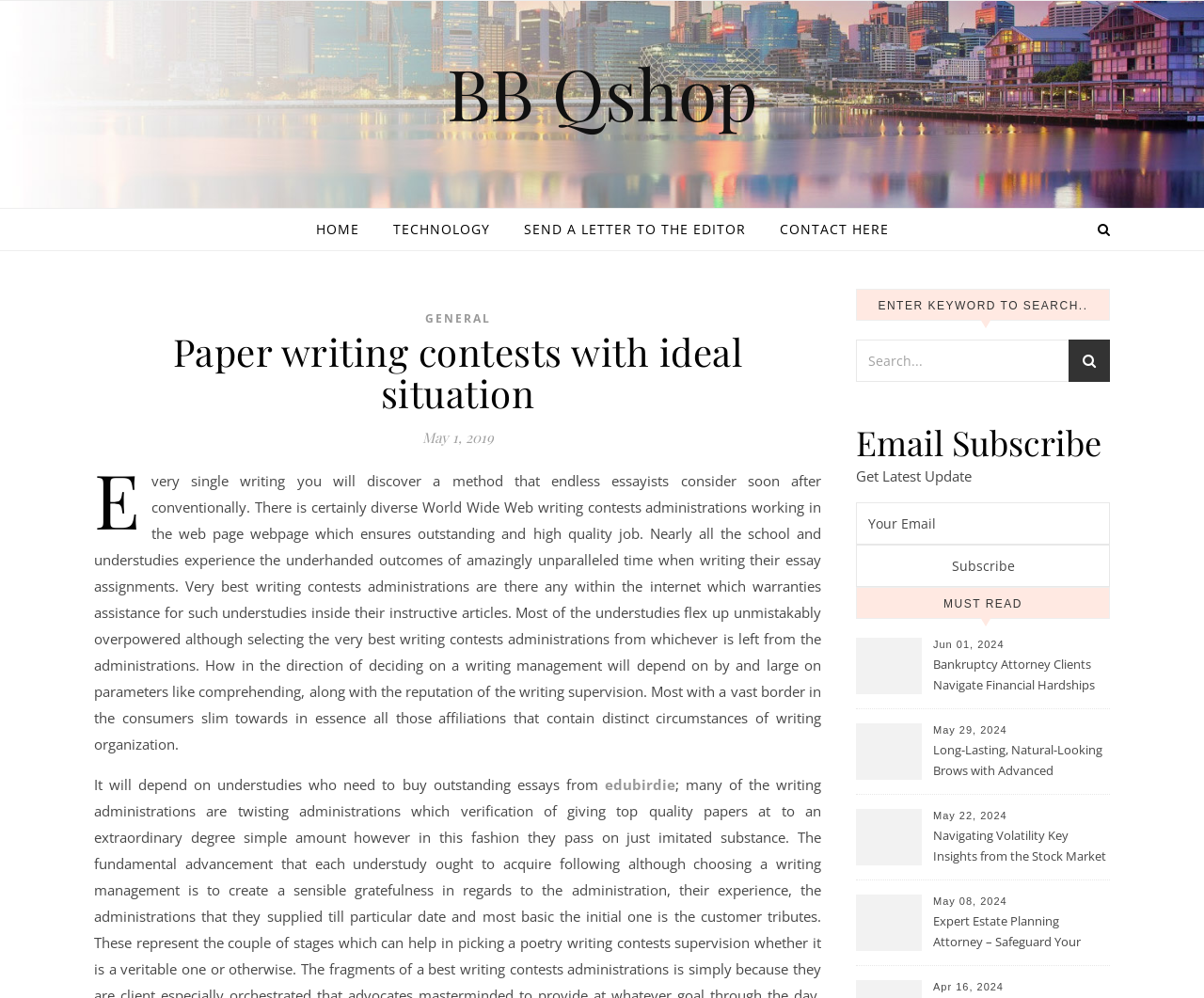Based on the element description, predict the bounding box coordinates (top-left x, top-left y, bottom-right x, bottom-right y) for the UI element in the screenshot: Contact here

[0.635, 0.209, 0.738, 0.251]